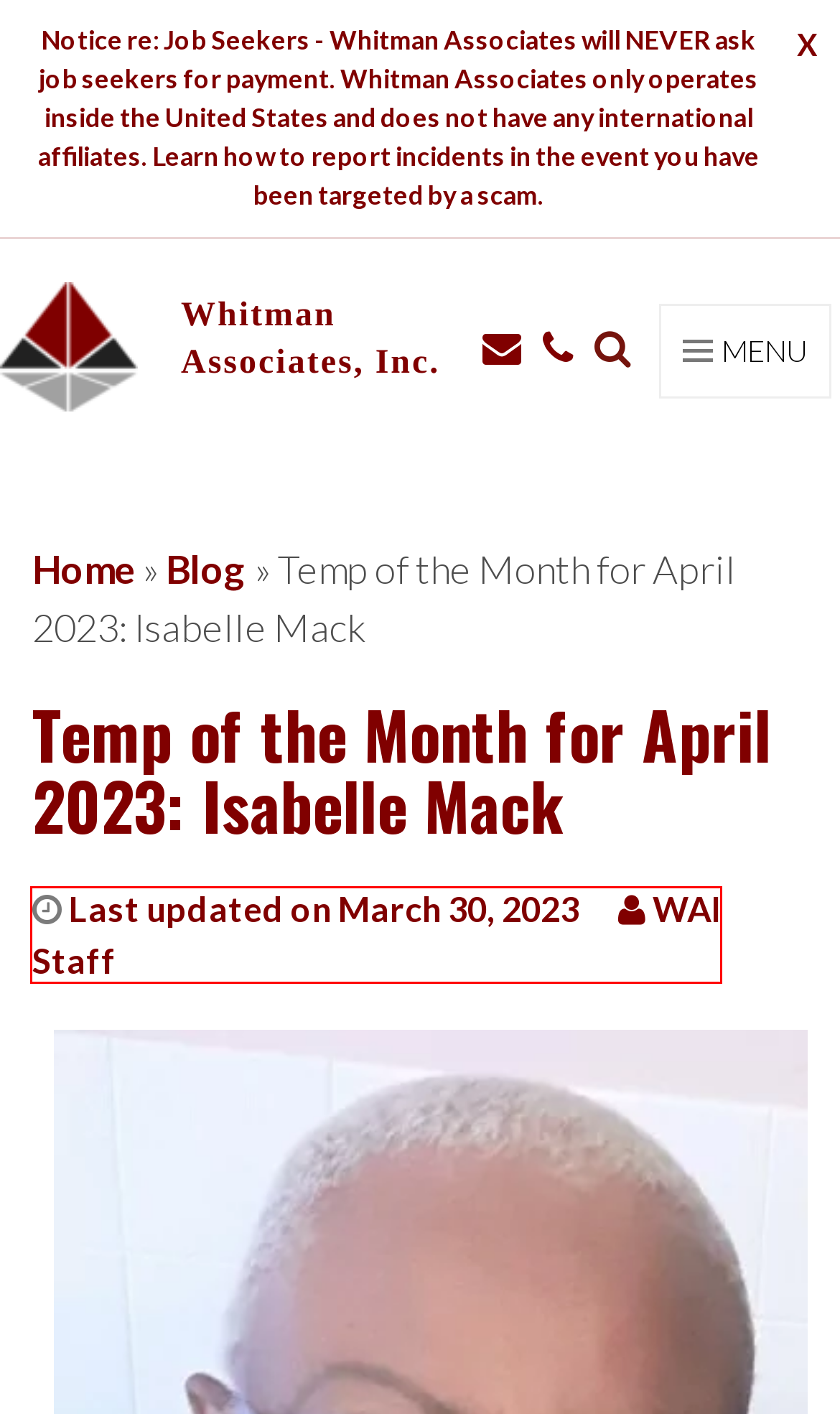You have a screenshot of a webpage with a red bounding box around an element. Choose the best matching webpage description that would appear after clicking the highlighted element. Here are the candidates:
A. Hiring Agencies D.C. | Hire Now | Whitman Associates
B. Contact Us | Whitman Associates, Inc.
C. Blog | Whitman Associates, Inc.
D. WAI Staff, Author at Whitman Associates, Inc.
E. Sitemap | Whitman Associates, Inc.
F. Blog Archives | Whitman Associates, Inc.
G. Staffing Agency Washington, D.C. | Whitman Associates
H. Staffing Agencies | Experts Since 1972 | Whitman Associates

D